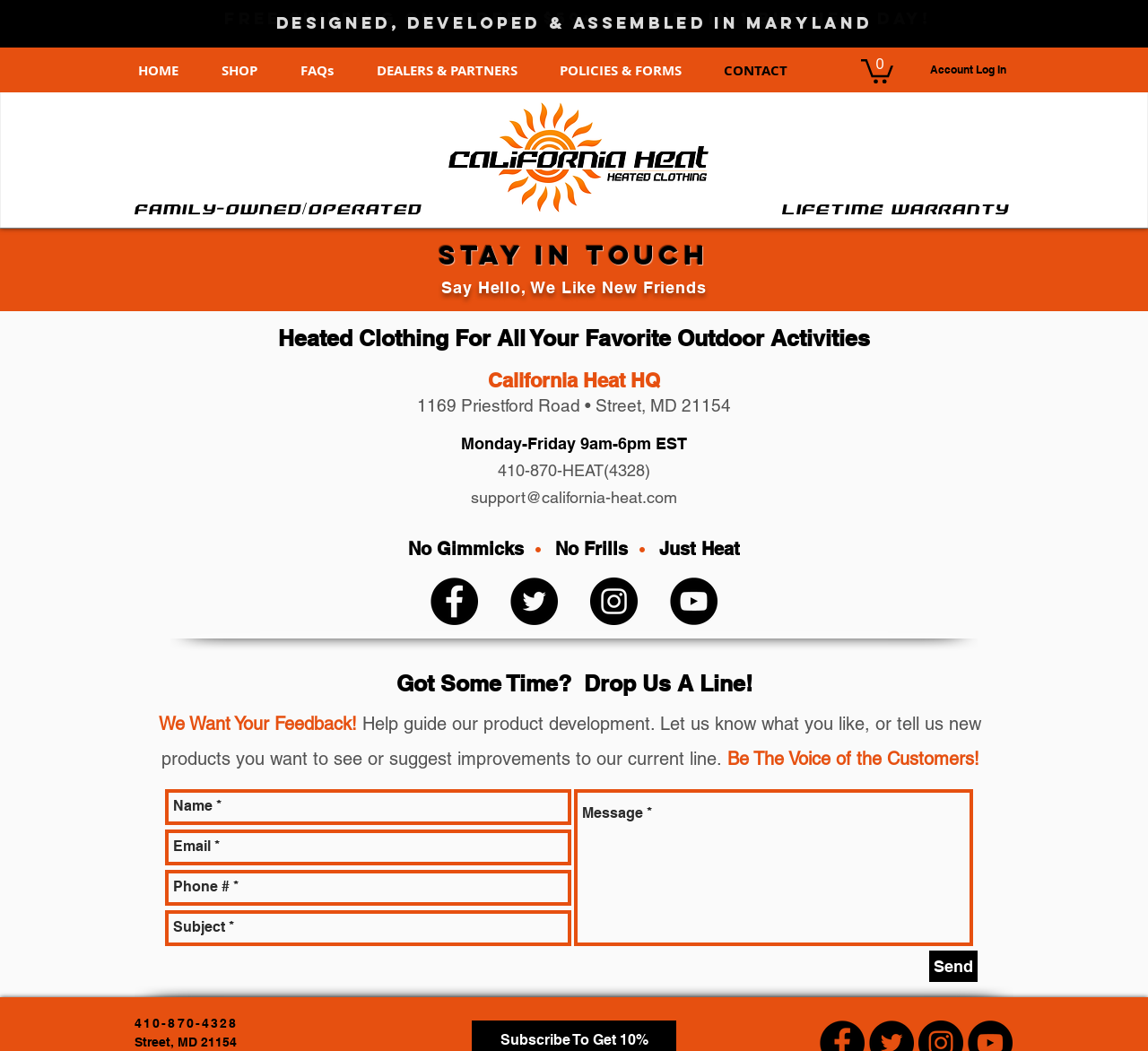Identify the bounding box coordinates of the element to click to follow this instruction: 'Click on the 'HOME' link'. Ensure the coordinates are four float values between 0 and 1, provided as [left, top, right, bottom].

[0.109, 0.054, 0.181, 0.081]